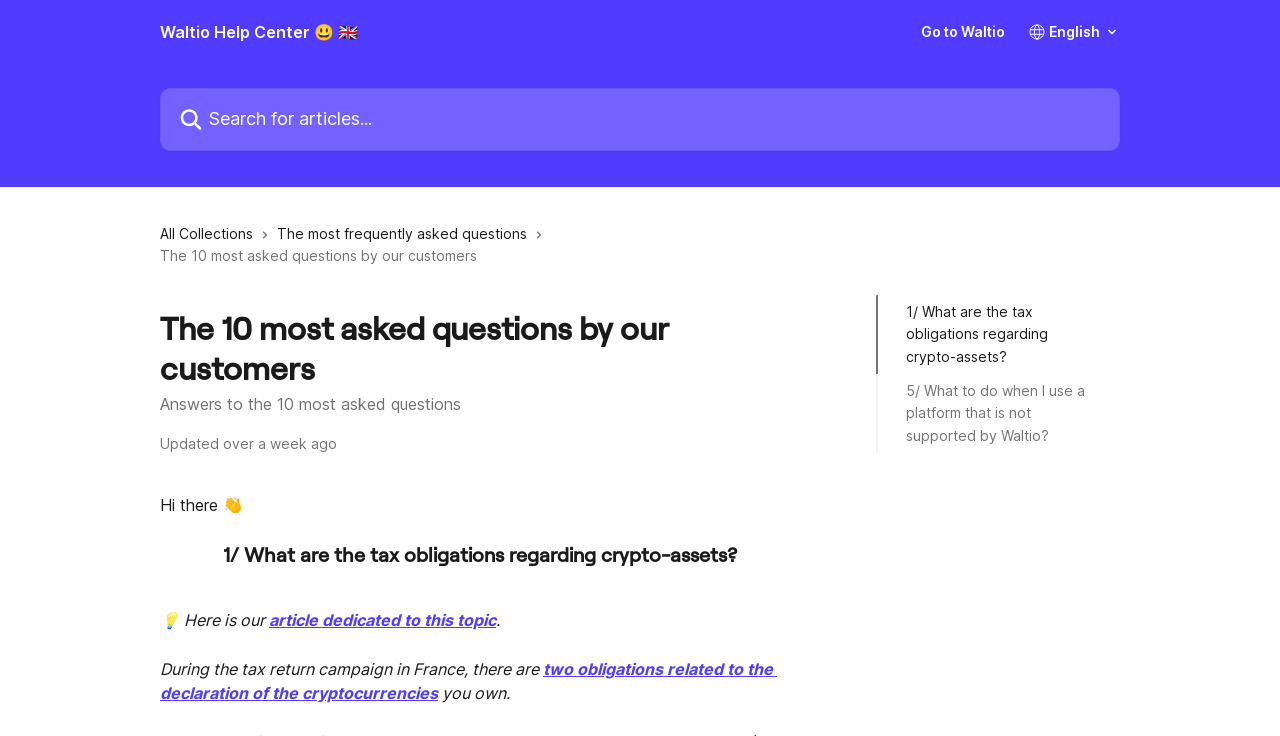Predict the bounding box for the UI component with the following description: "Go to Waltio".

[0.72, 0.034, 0.785, 0.053]